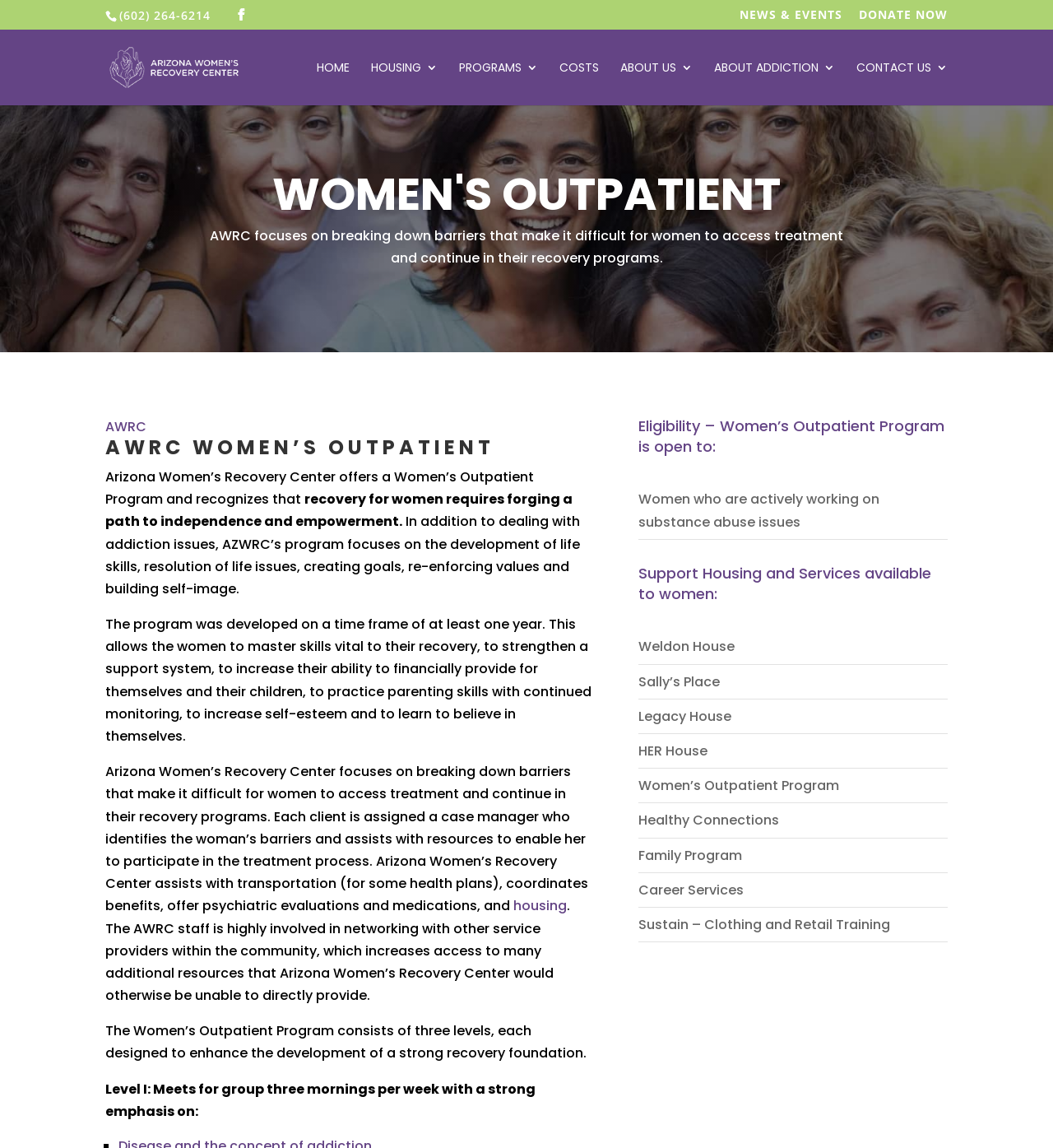What is the name of the program that offers psychiatric evaluations and medications?
Answer with a single word or phrase, using the screenshot for reference.

AWRC